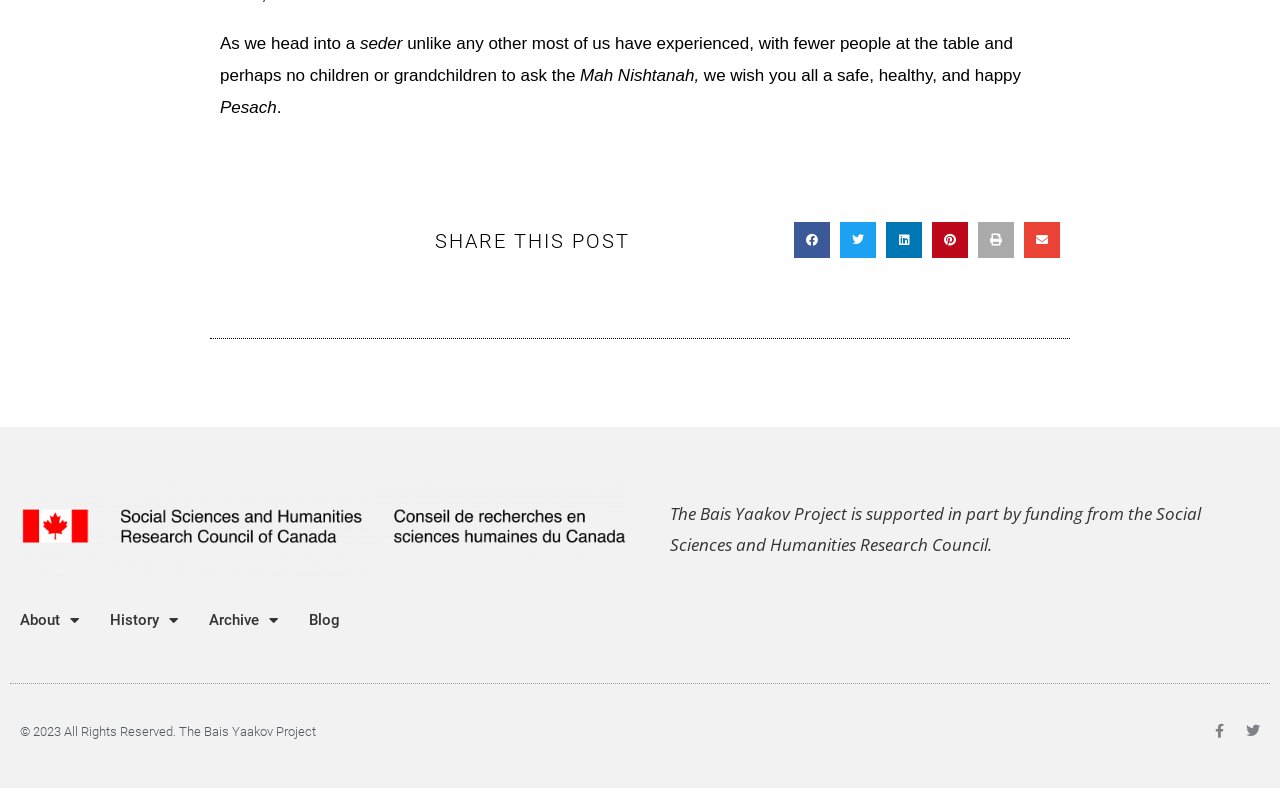Locate the bounding box of the user interface element based on this description: "aria-label="Share on facebook"".

[0.62, 0.279, 0.648, 0.324]